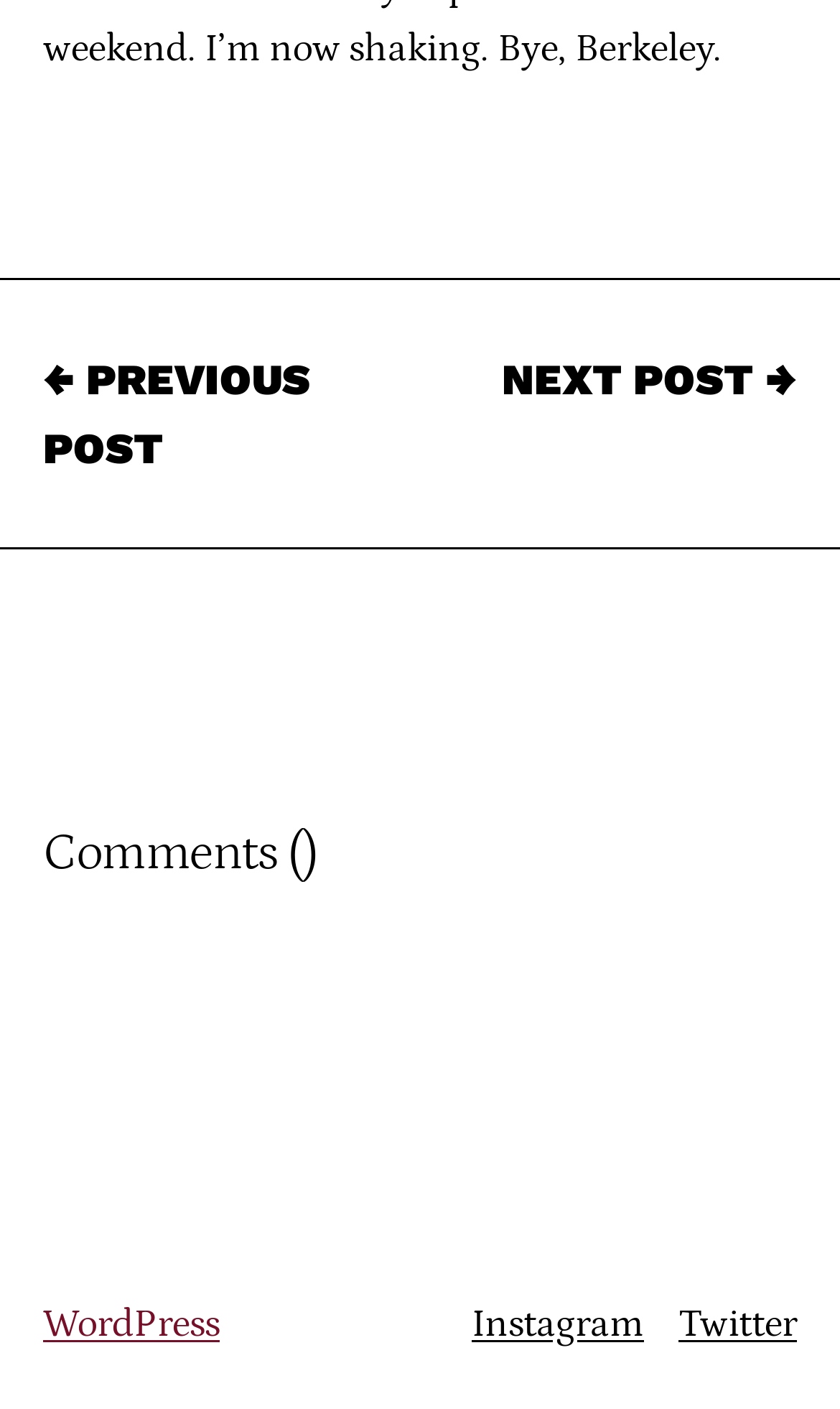Where is the 'Comments' section located?
Based on the image content, provide your answer in one word or a short phrase.

Middle of the page